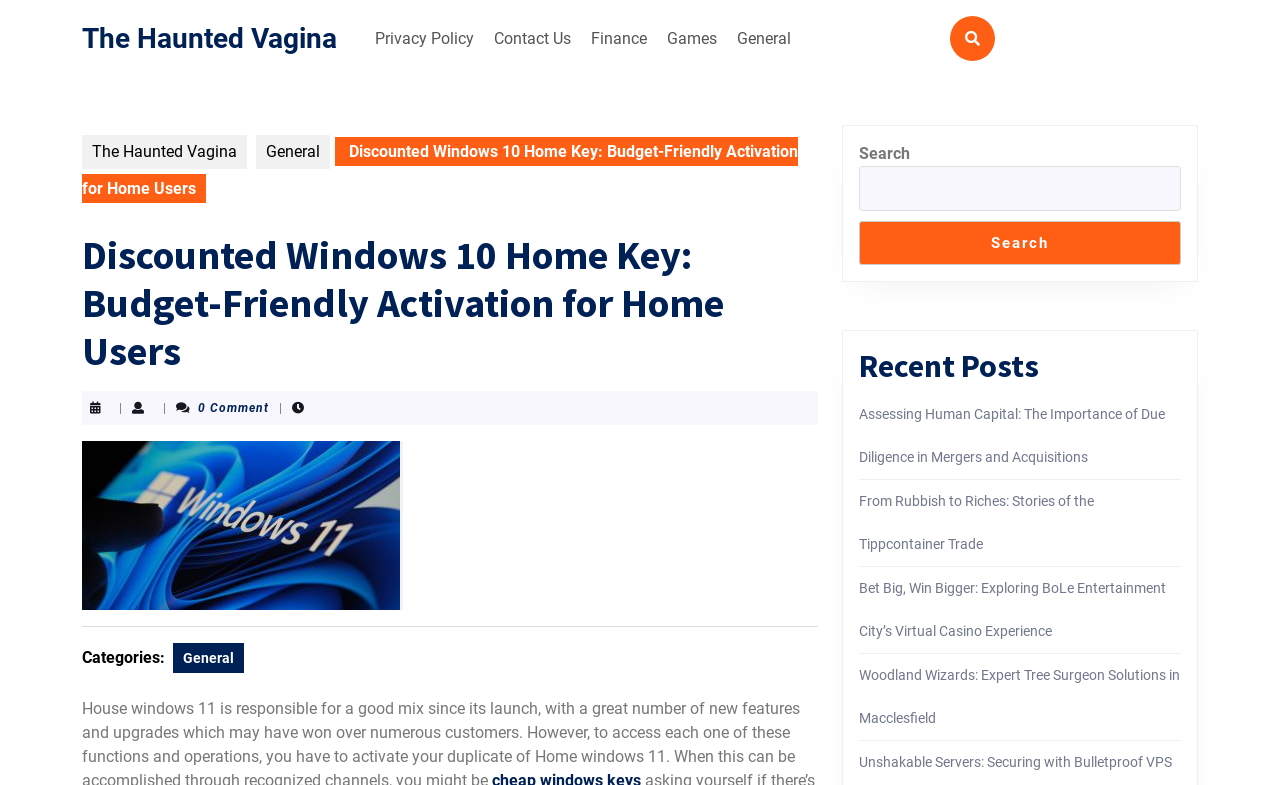Find the bounding box coordinates for the HTML element described as: "October 24, 2023October 24, 2023". The coordinates should consist of four float values between 0 and 1, i.e., [left, top, right, bottom].

None